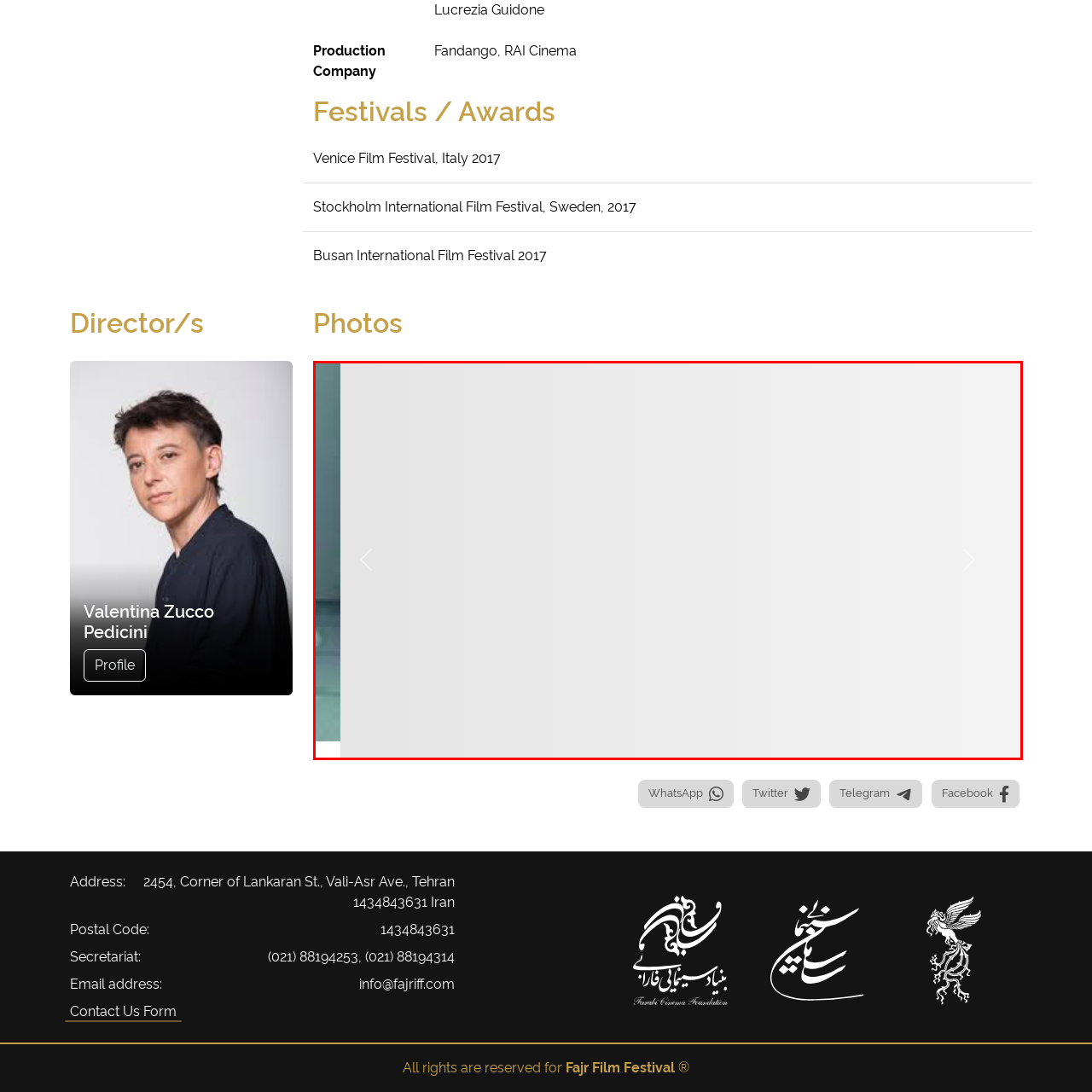Please examine the image highlighted by the red boundary and provide a comprehensive response to the following question based on the visual content: 
What type of information may be found in the larger context?

The larger context of the webpage may include additional details about the filmmaker's films, accomplishments at festivals such as the Venice Film Festival and the Stockholm International Film Festival, and other related information, providing insights into the director's contributions to cinema.